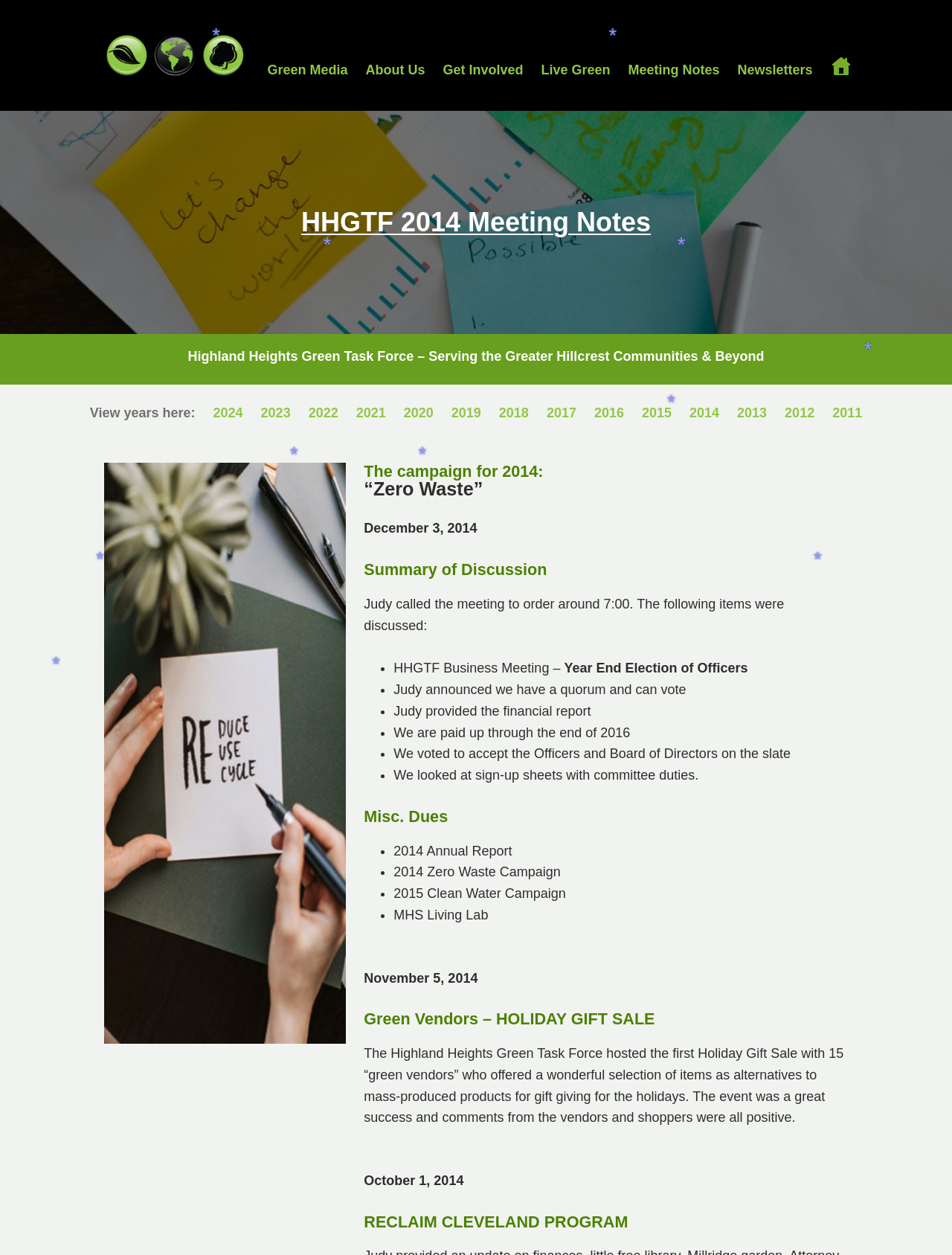Please identify and generate the text content of the webpage's main heading.

HHGTF 2014 Meeting Notes